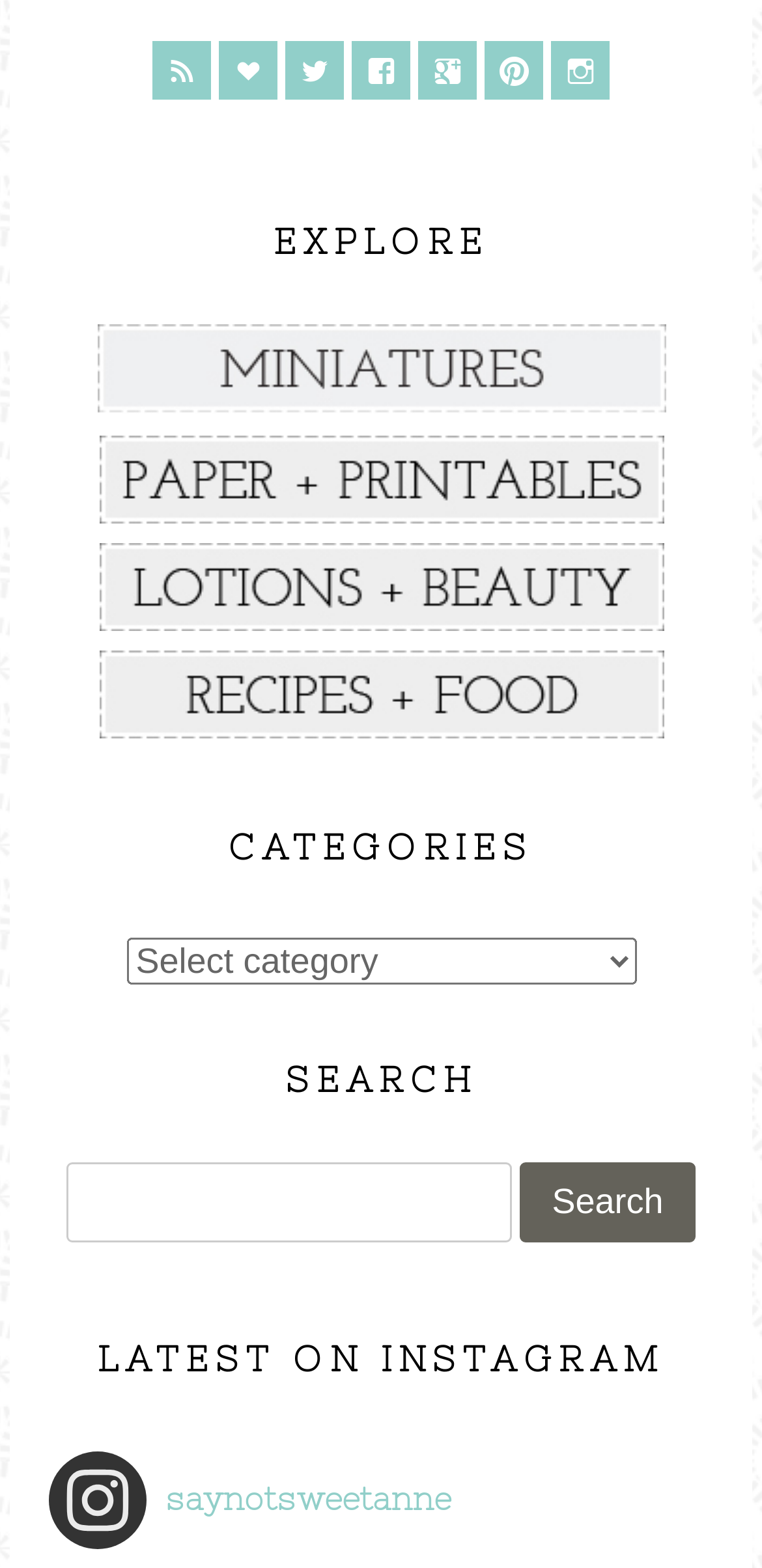Please provide a comprehensive response to the question below by analyzing the image: 
How many main sections are on the webpage?

There are 4 main sections on the webpage, namely 'EXPLORE', 'CATEGORIES', 'SEARCH', and 'LATEST ON INSTAGRAM', each with its own set of elements and functionalities.